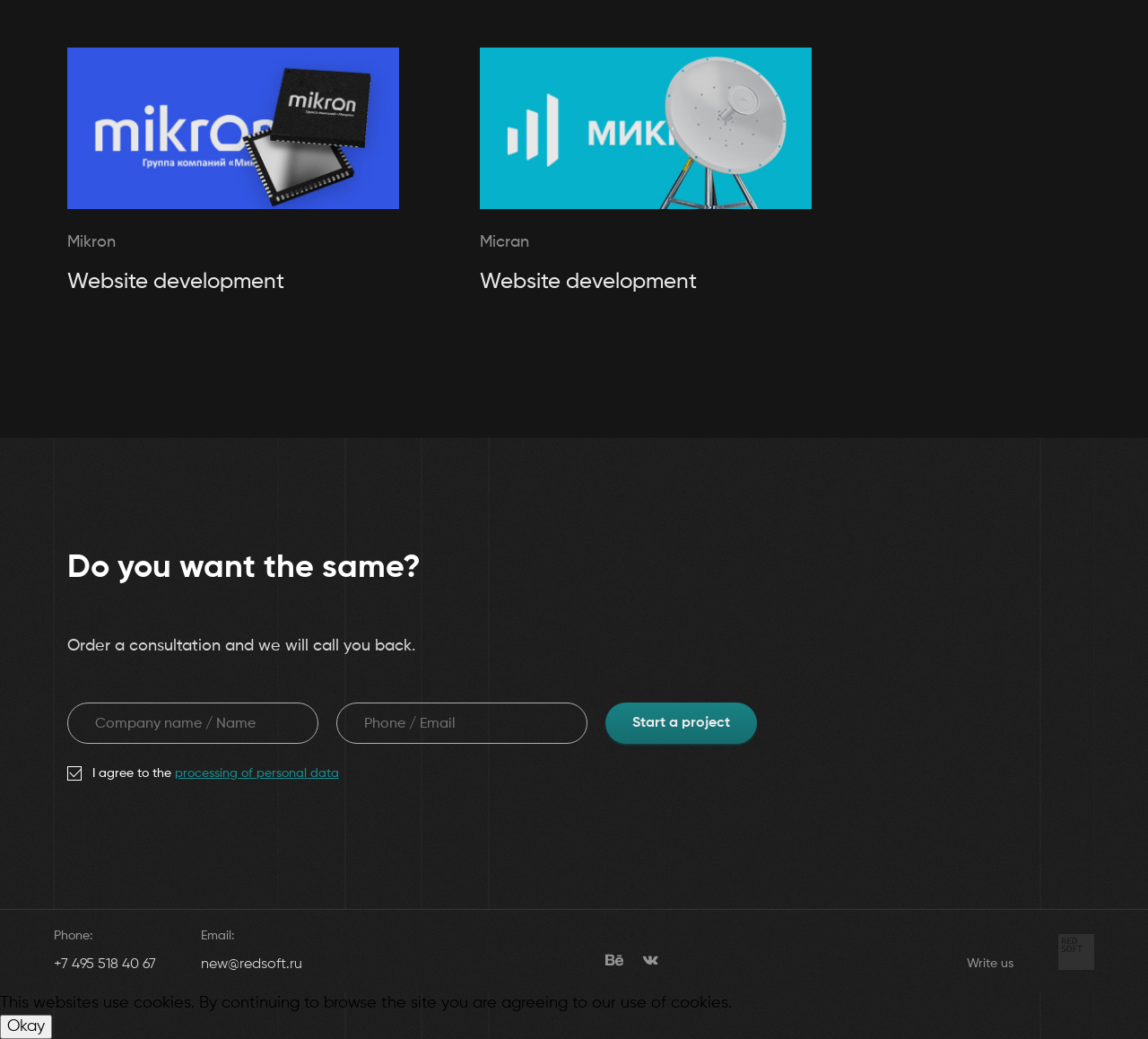Find the bounding box coordinates of the clickable region needed to perform the following instruction: "Click the 'processing of personal data' link". The coordinates should be provided as four float numbers between 0 and 1, i.e., [left, top, right, bottom].

[0.152, 0.738, 0.295, 0.75]